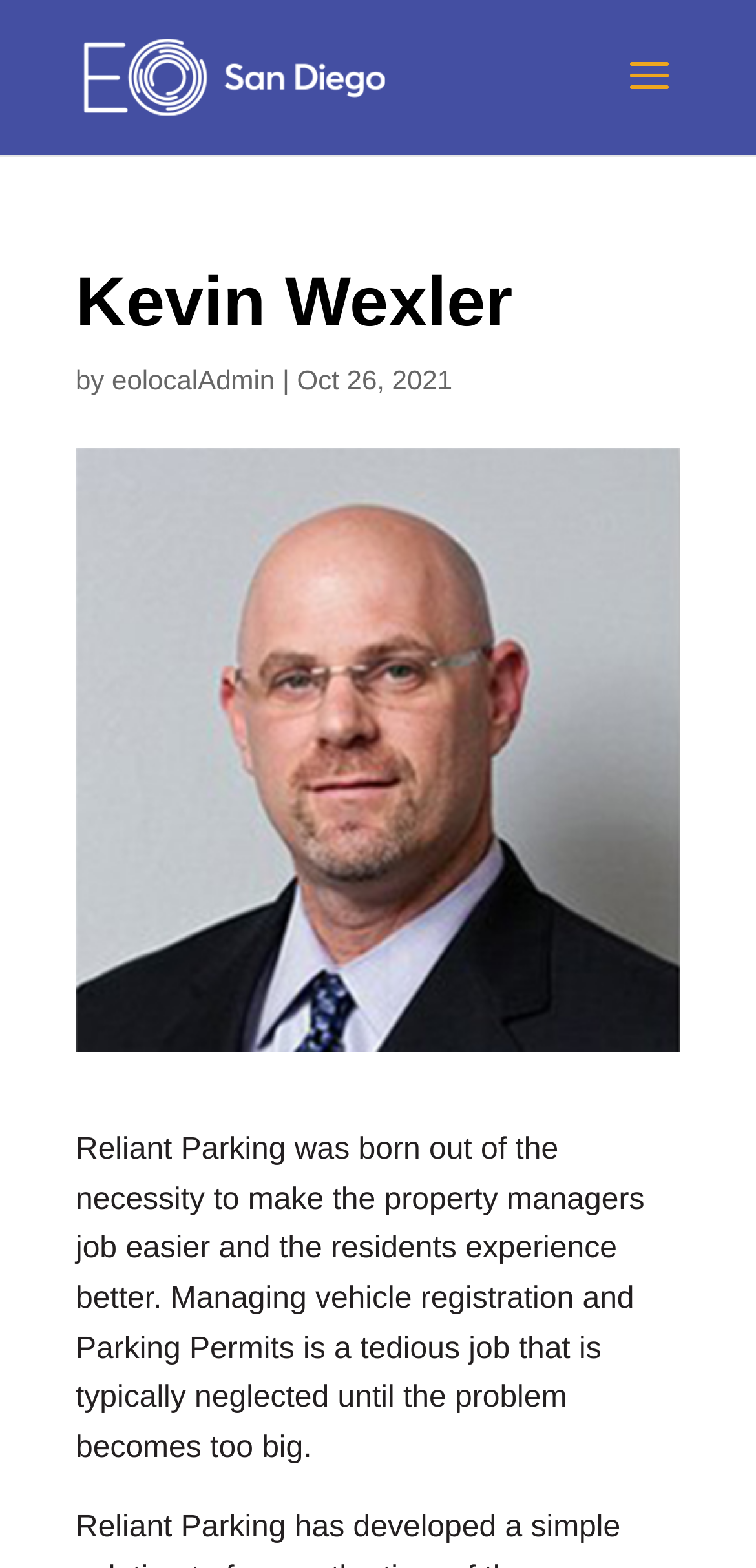What is the date mentioned on the webpage?
Utilize the information in the image to give a detailed answer to the question.

I found the text 'Oct 26, 2021' in the StaticText element with bounding box coordinates [0.393, 0.232, 0.598, 0.252].